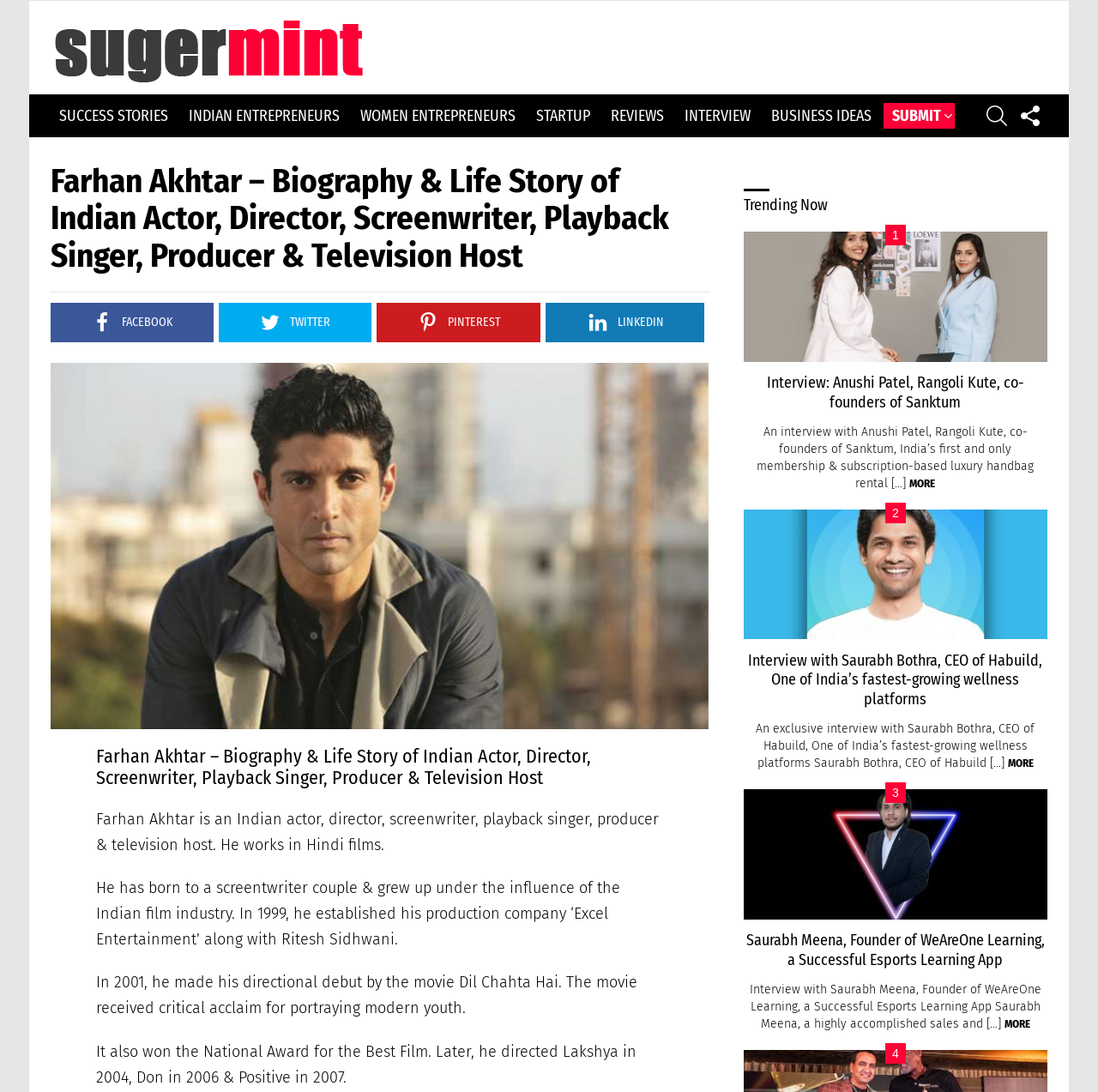What is the name of the first movie directed by Farhan Akhtar? Analyze the screenshot and reply with just one word or a short phrase.

Dil Chahta Hai